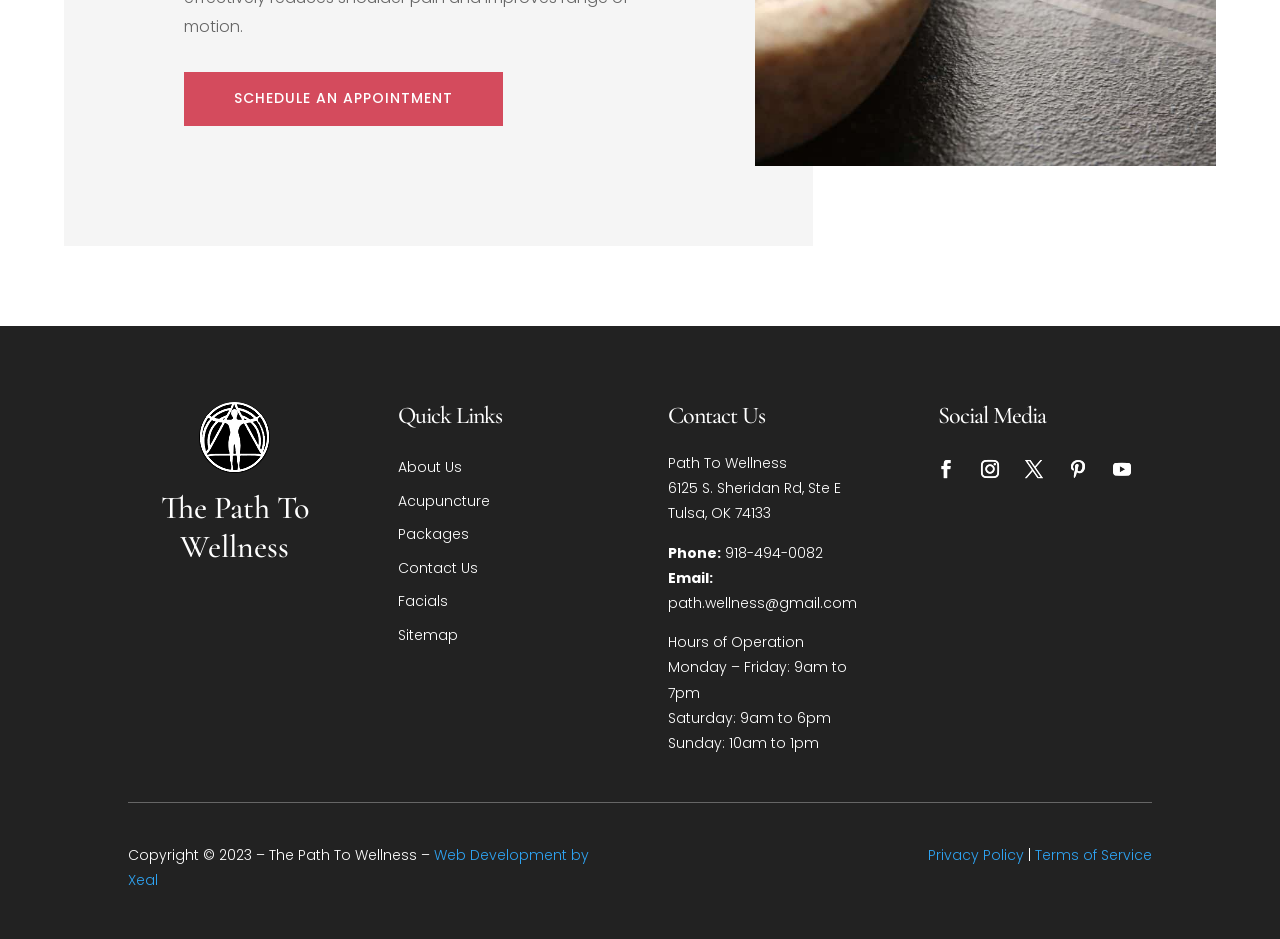Please identify the bounding box coordinates of the element's region that should be clicked to execute the following instruction: "Contact the Path To Wellness". The bounding box coordinates must be four float numbers between 0 and 1, i.e., [left, top, right, bottom].

[0.522, 0.483, 0.615, 0.504]